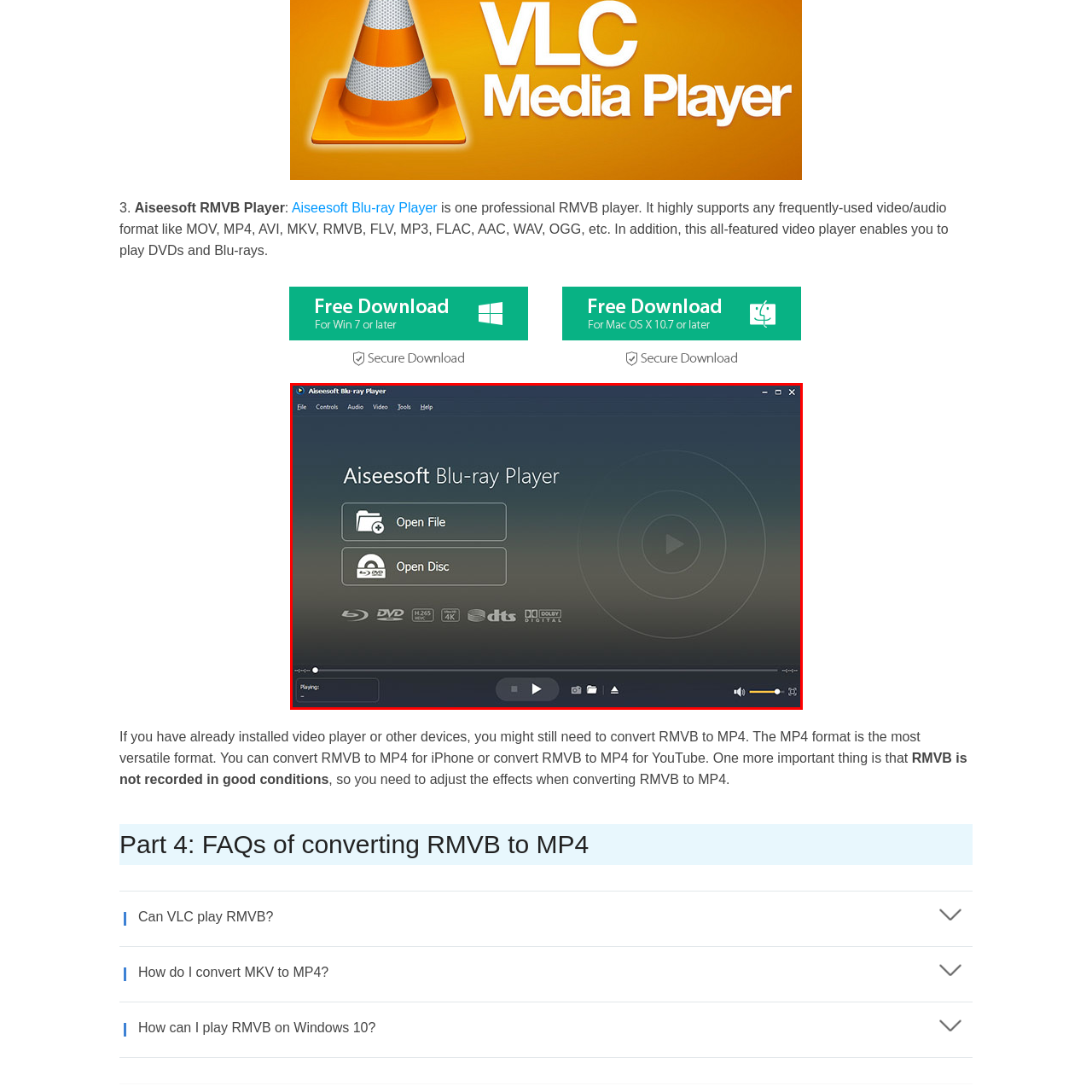How many main options are available for users?  
Analyze the image surrounded by the red box and deliver a detailed answer based on the visual elements depicted in the image.

Below the software name, there are two main options available for users, which are 'Open File' and 'Open Disc', allowing users to easily access their media files or discs.